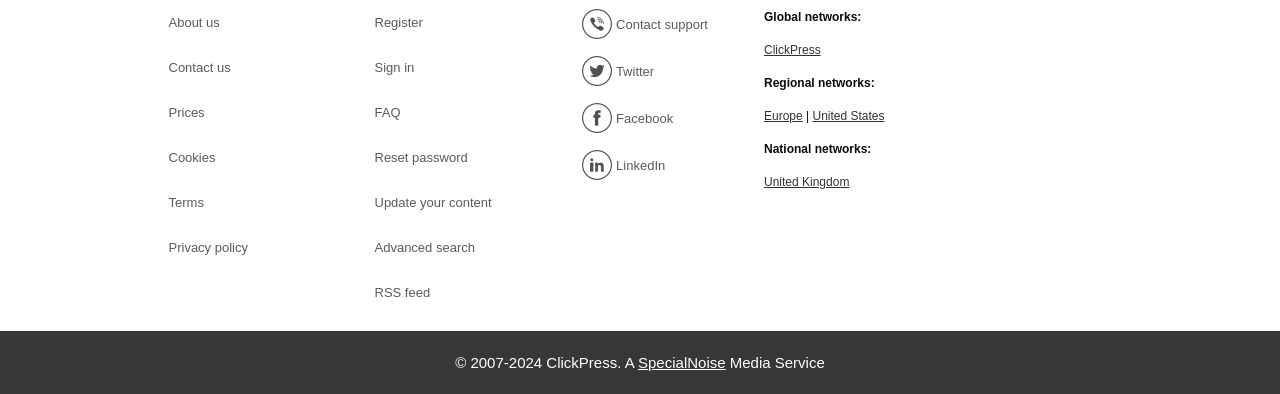Please specify the bounding box coordinates of the element that should be clicked to execute the given instruction: 'Contact support for help'. Ensure the coordinates are four float numbers between 0 and 1, expressed as [left, top, right, bottom].

[0.454, 0.02, 0.563, 0.102]